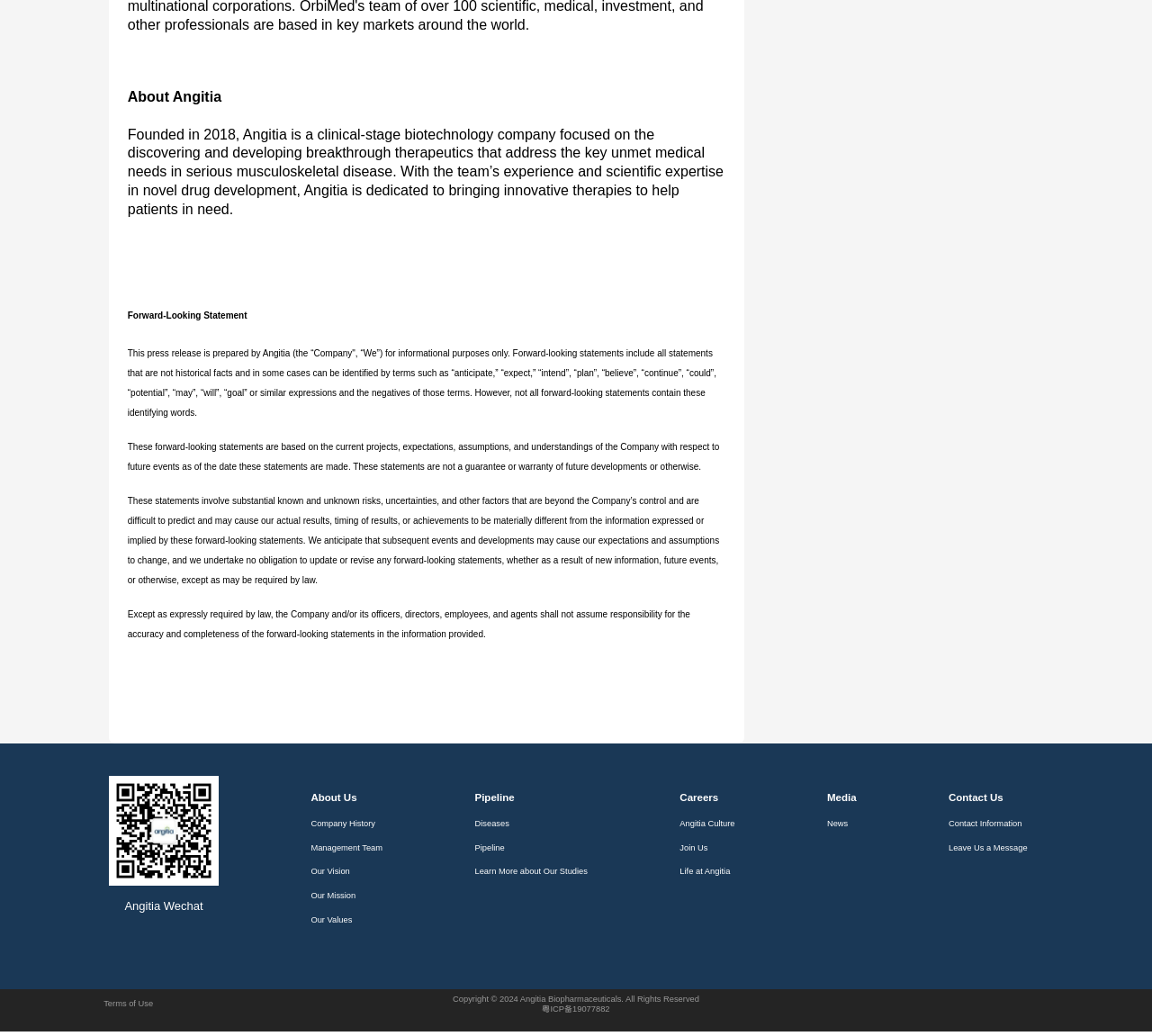Using the details in the image, give a detailed response to the question below:
What is the company's focus?

The company's focus is mentioned in the second StaticText element, stating that Angitia is a clinical-stage biotechnology company focused on discovering and developing breakthrough therapeutics that address key unmet medical needs in serious musculoskeletal disease.